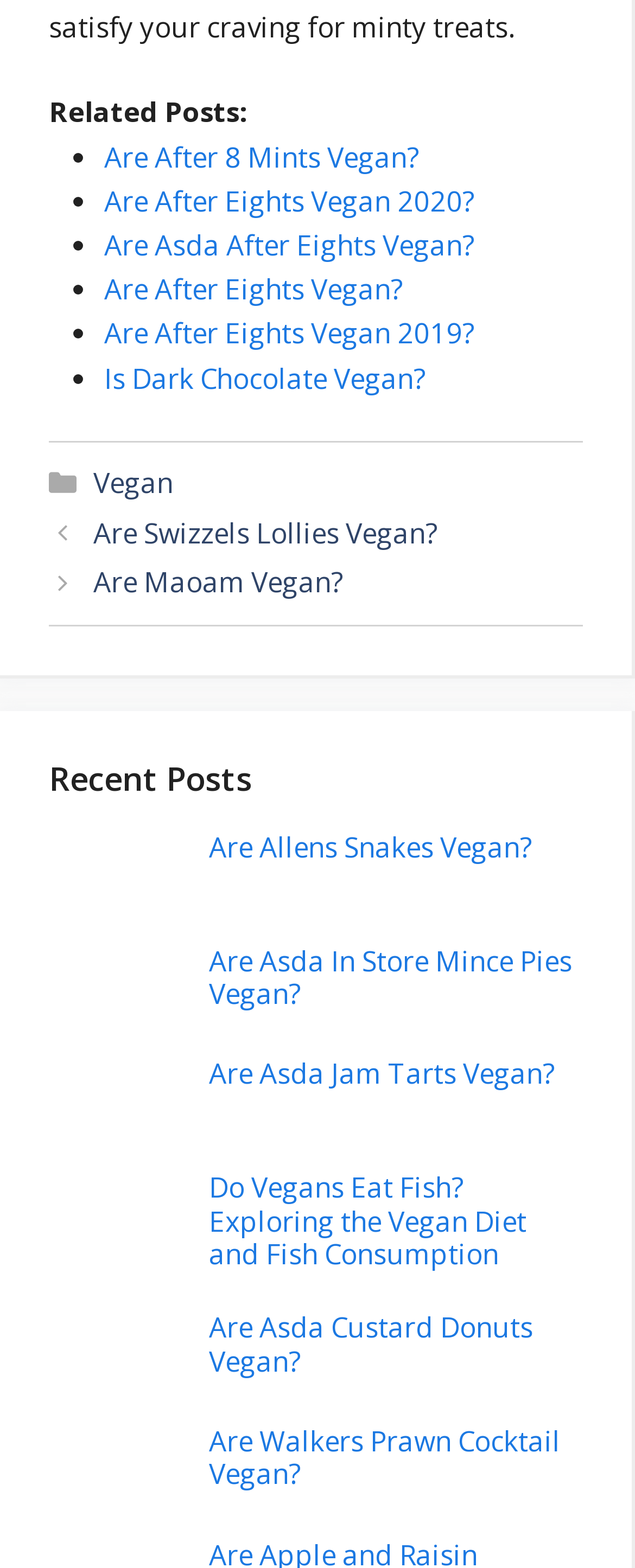Provide the bounding box coordinates of the HTML element this sentence describes: "Vegan". The bounding box coordinates consist of four float numbers between 0 and 1, i.e., [left, top, right, bottom].

[0.147, 0.296, 0.272, 0.32]